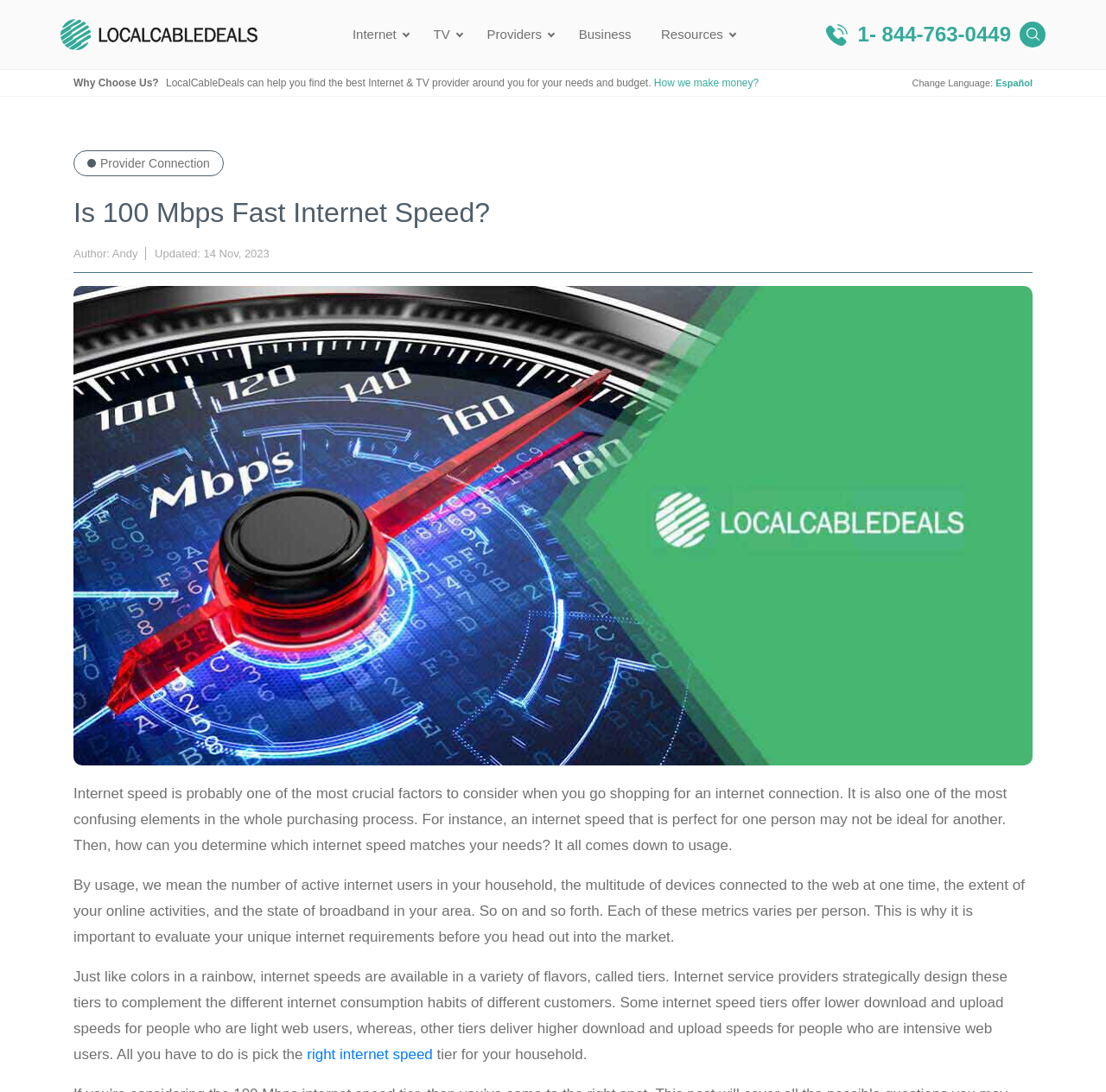Select the bounding box coordinates of the element I need to click to carry out the following instruction: "read the article about 'Is 100 Mbps Fast Internet Speed?'".

[0.066, 0.179, 0.717, 0.21]